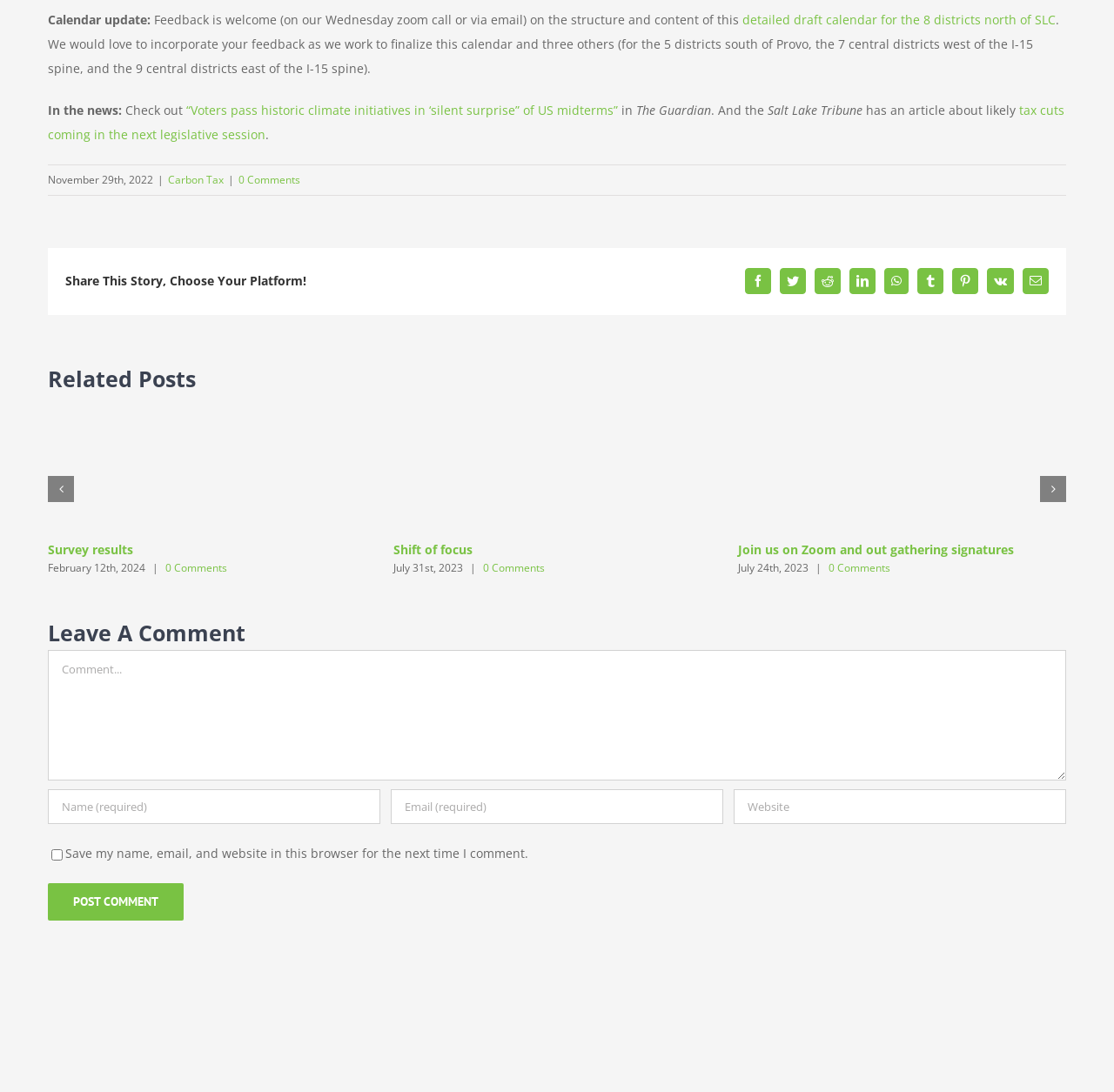Using the given description, provide the bounding box coordinates formatted as (top-left x, top-left y, bottom-right x, bottom-right y), with all values being floating point numbers between 0 and 1. Description: Tumblr

[0.823, 0.246, 0.847, 0.27]